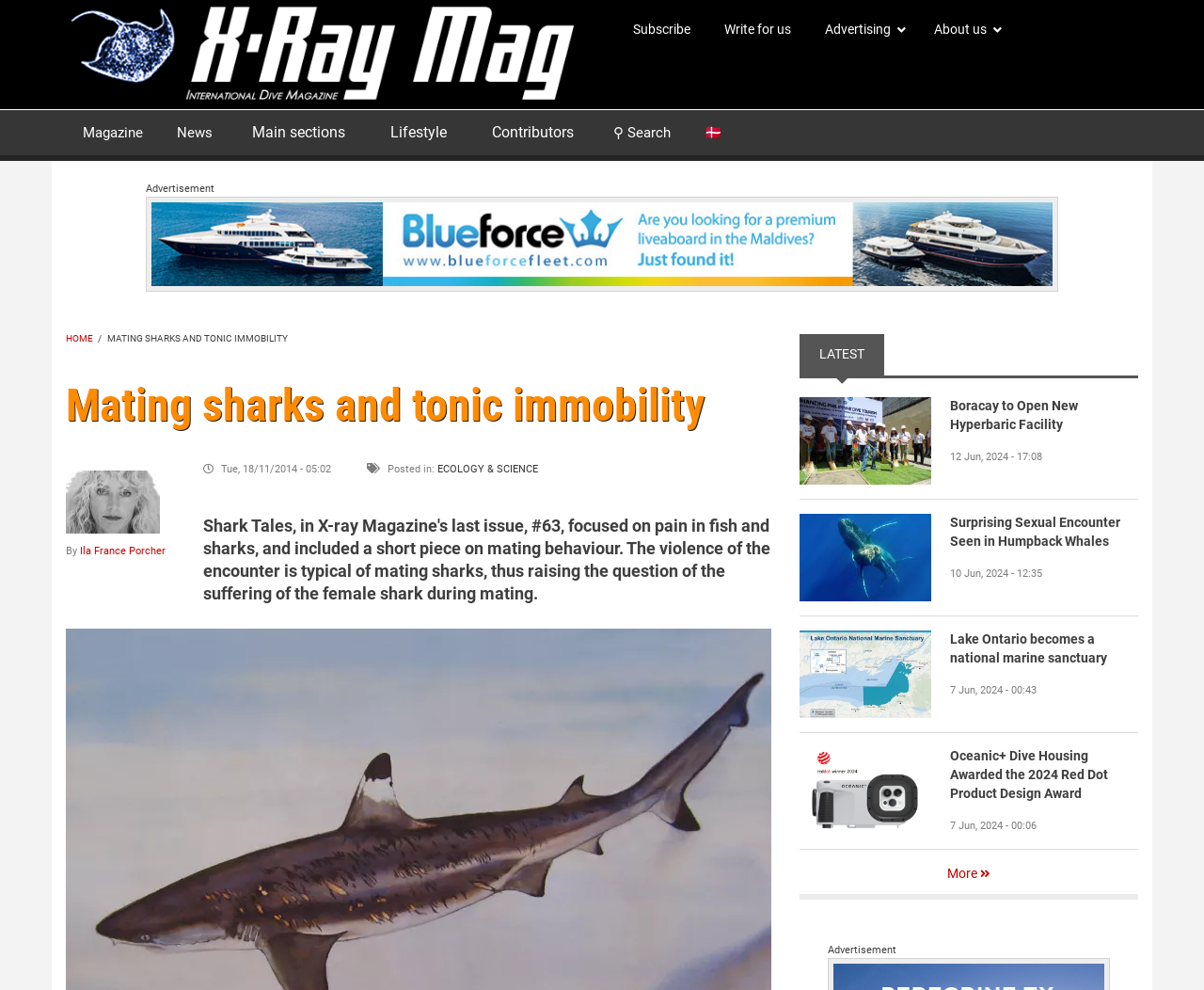From the webpage screenshot, identify the region described by About us. Provide the bounding box coordinates as (top-left x, top-left y, bottom-right x, bottom-right y), with each value being a floating point number between 0 and 1.

[0.762, 0.01, 0.841, 0.049]